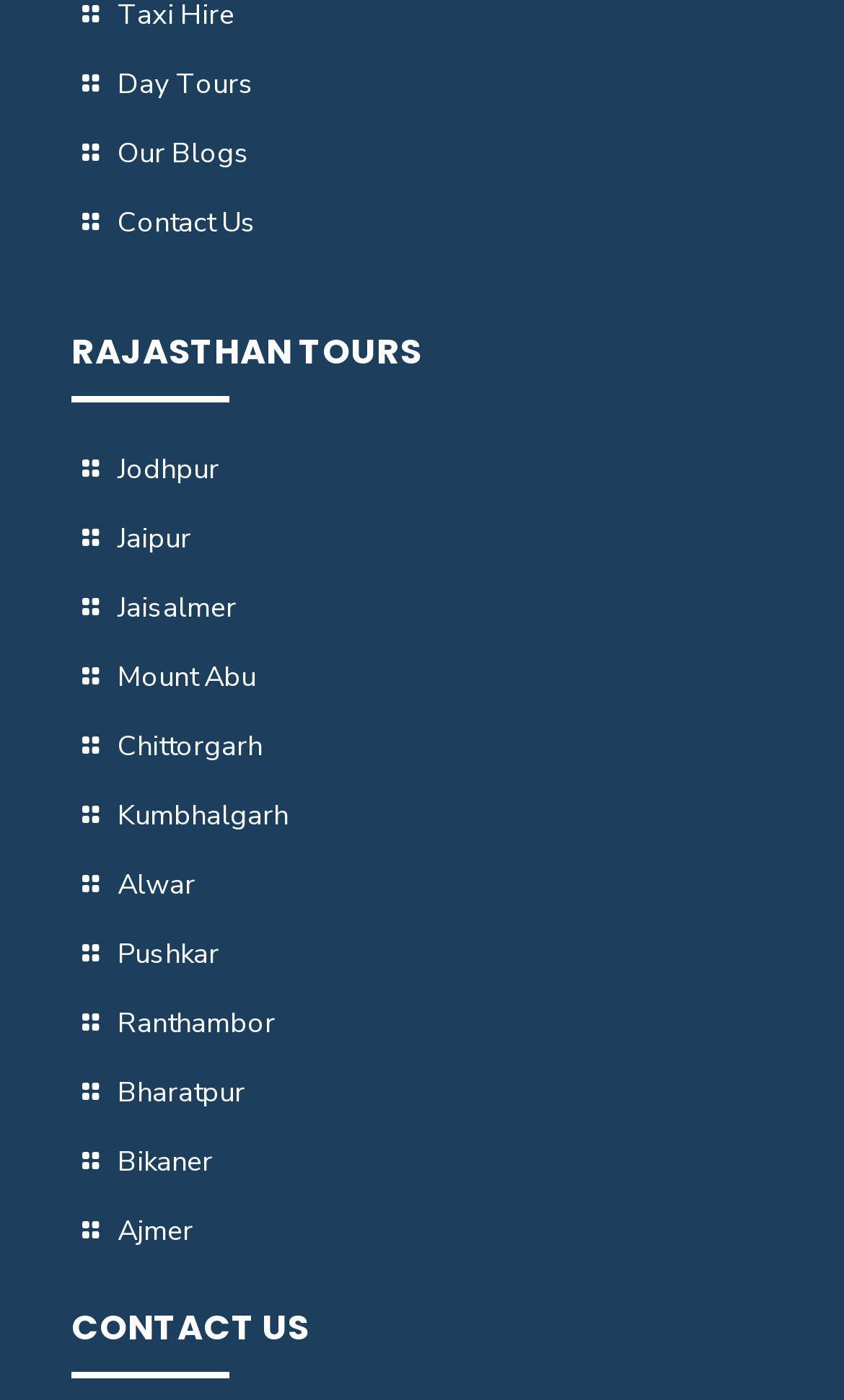Provide a single word or phrase answer to the question: 
Are there any images on the page?

No